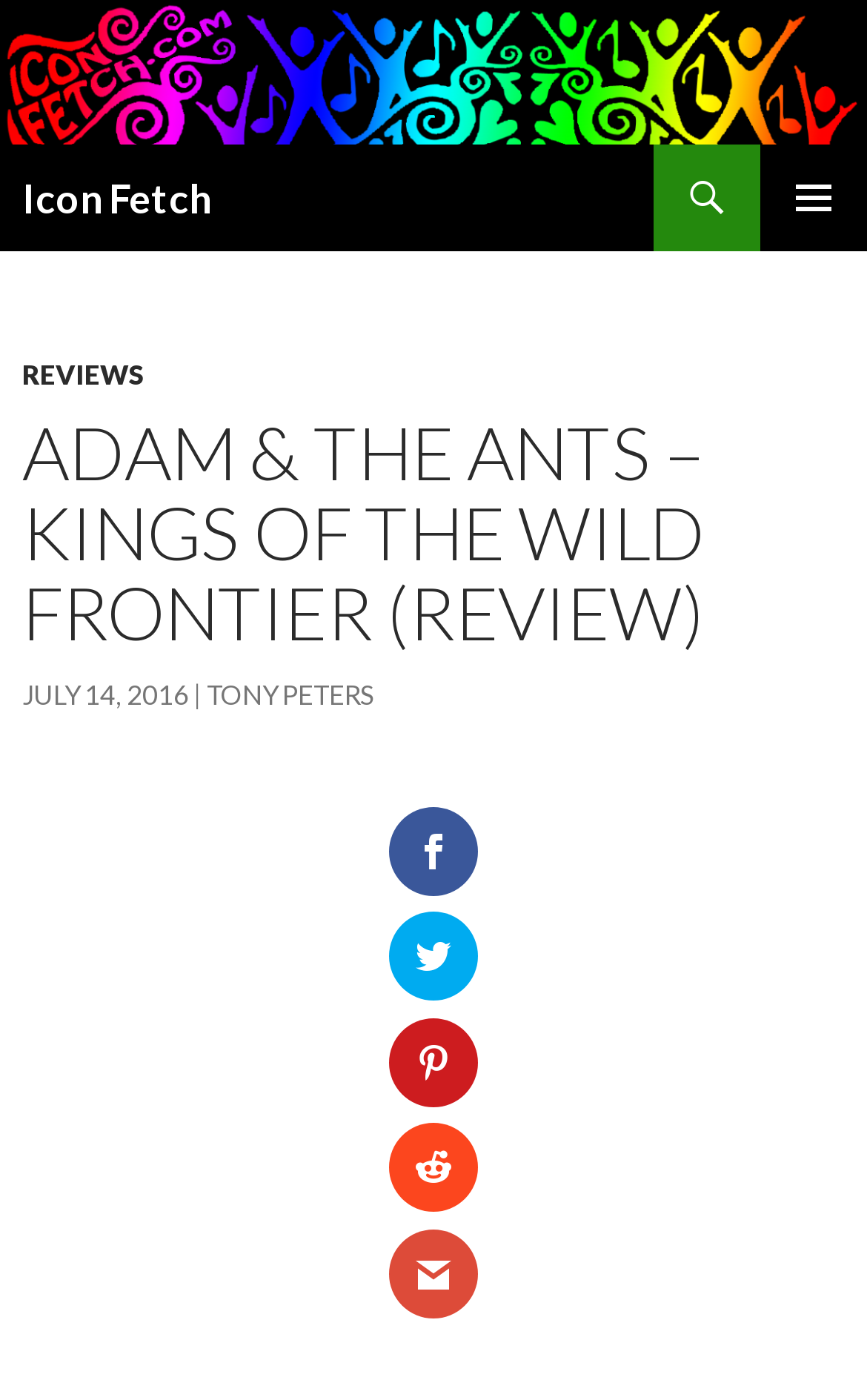Respond to the question below with a single word or phrase:
When was the review published?

July 14, 2016